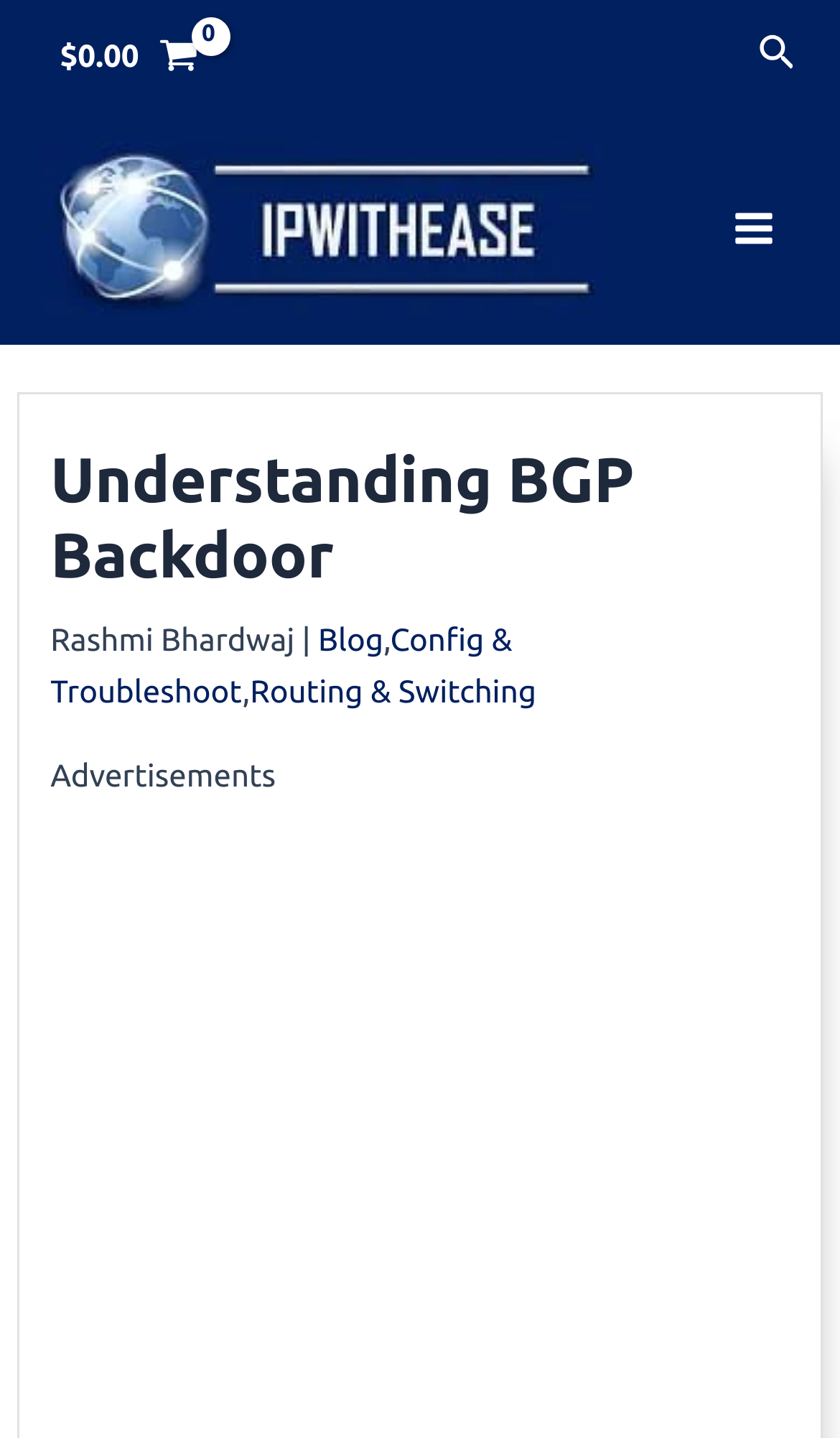Answer the following in one word or a short phrase: 
How much is in the shopping cart?

$0.00